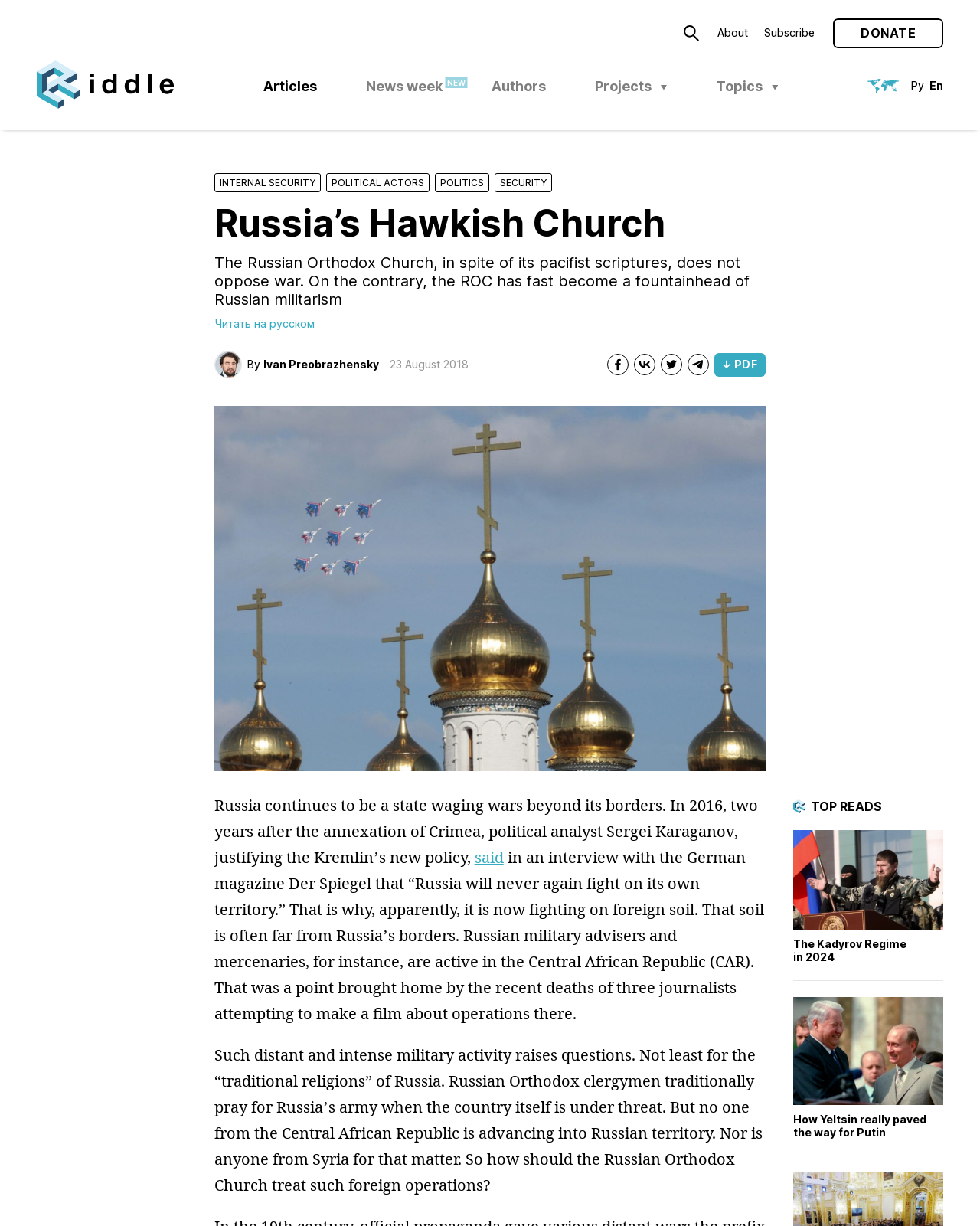Generate the text content of the main headline of the webpage.

Russia’s Hawkish Church